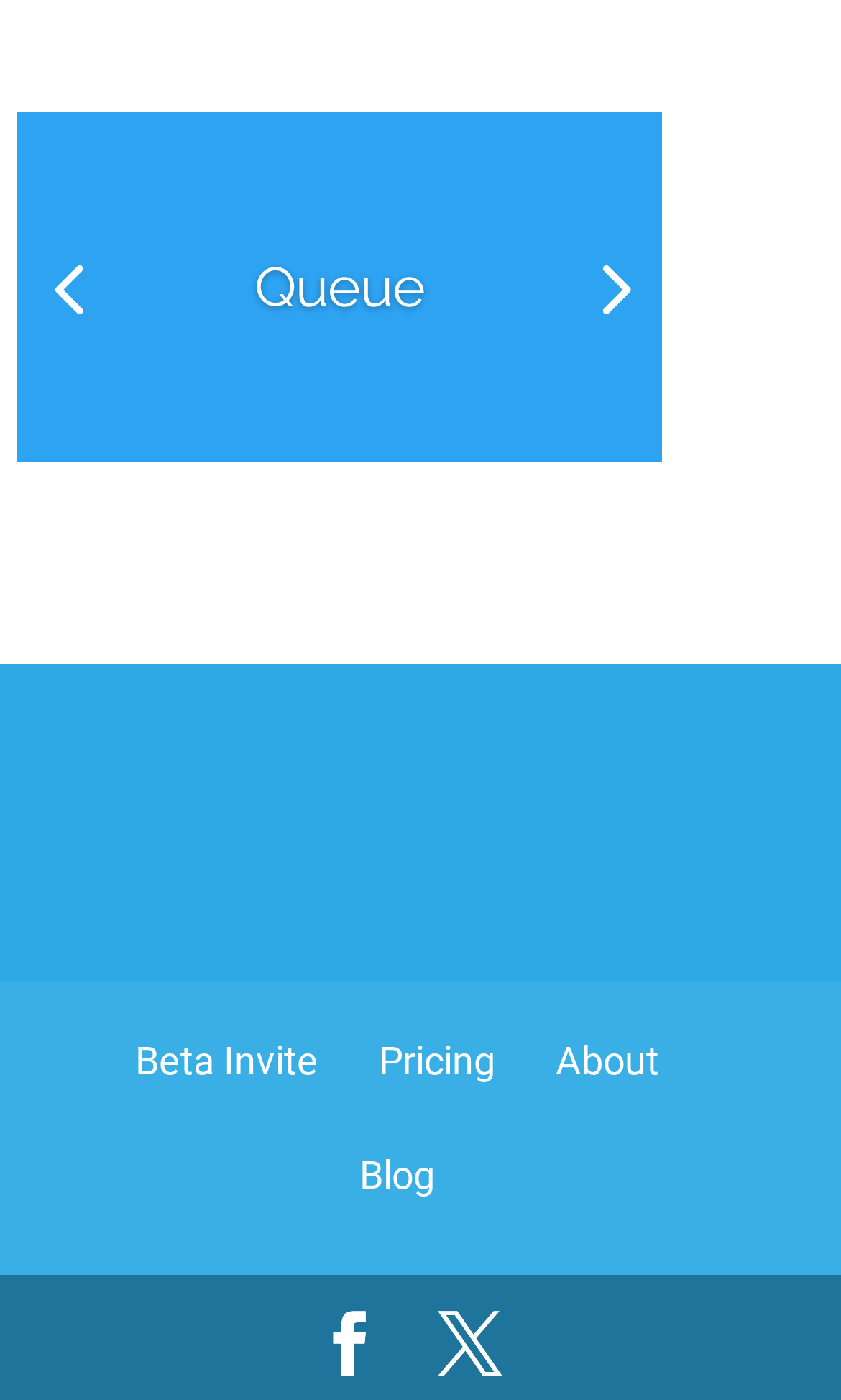How many links are there at the bottom of the page? Please answer the question using a single word or phrase based on the image.

5